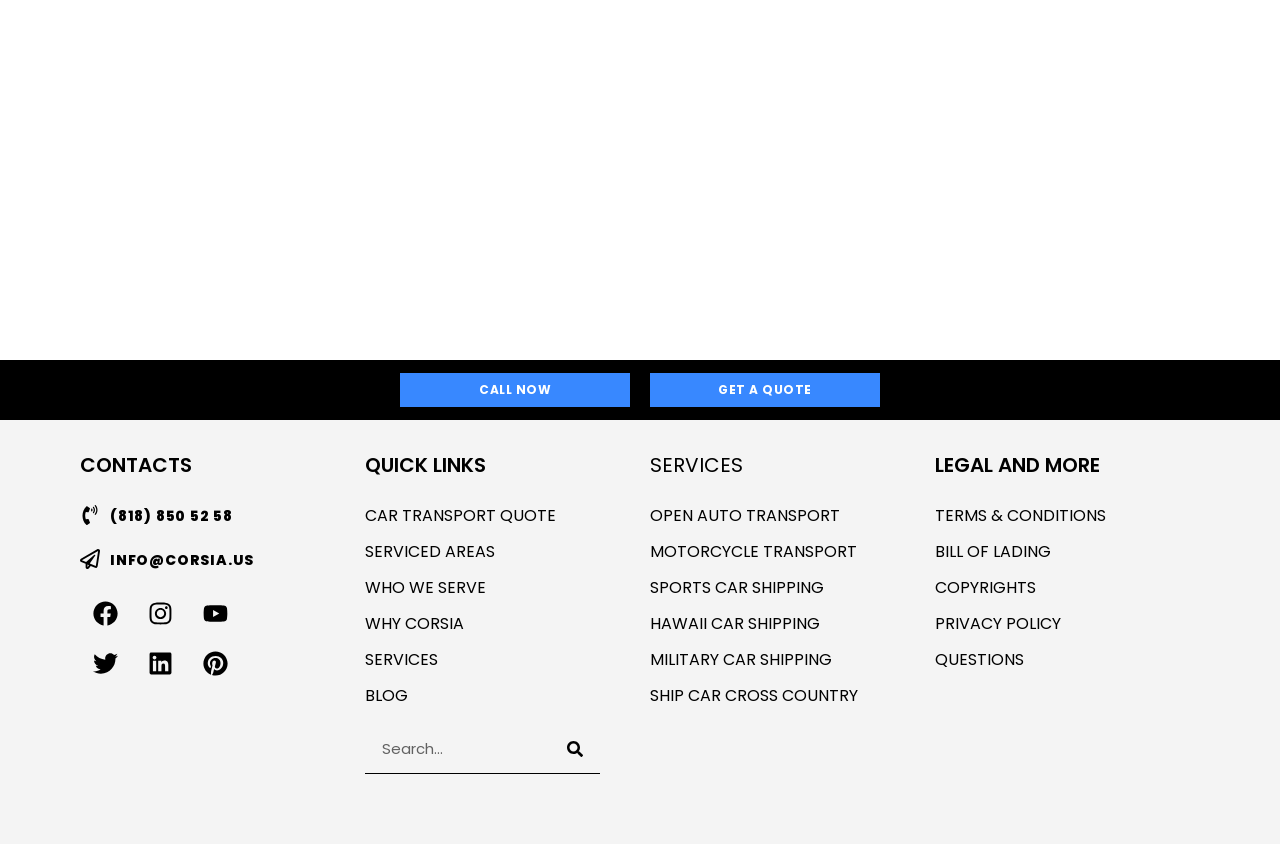What types of car transport services are offered?
Based on the image, respond with a single word or phrase.

Open auto transport, motorcycle transport, sports car shipping, Hawaii car shipping, military car shipping, ship car cross country